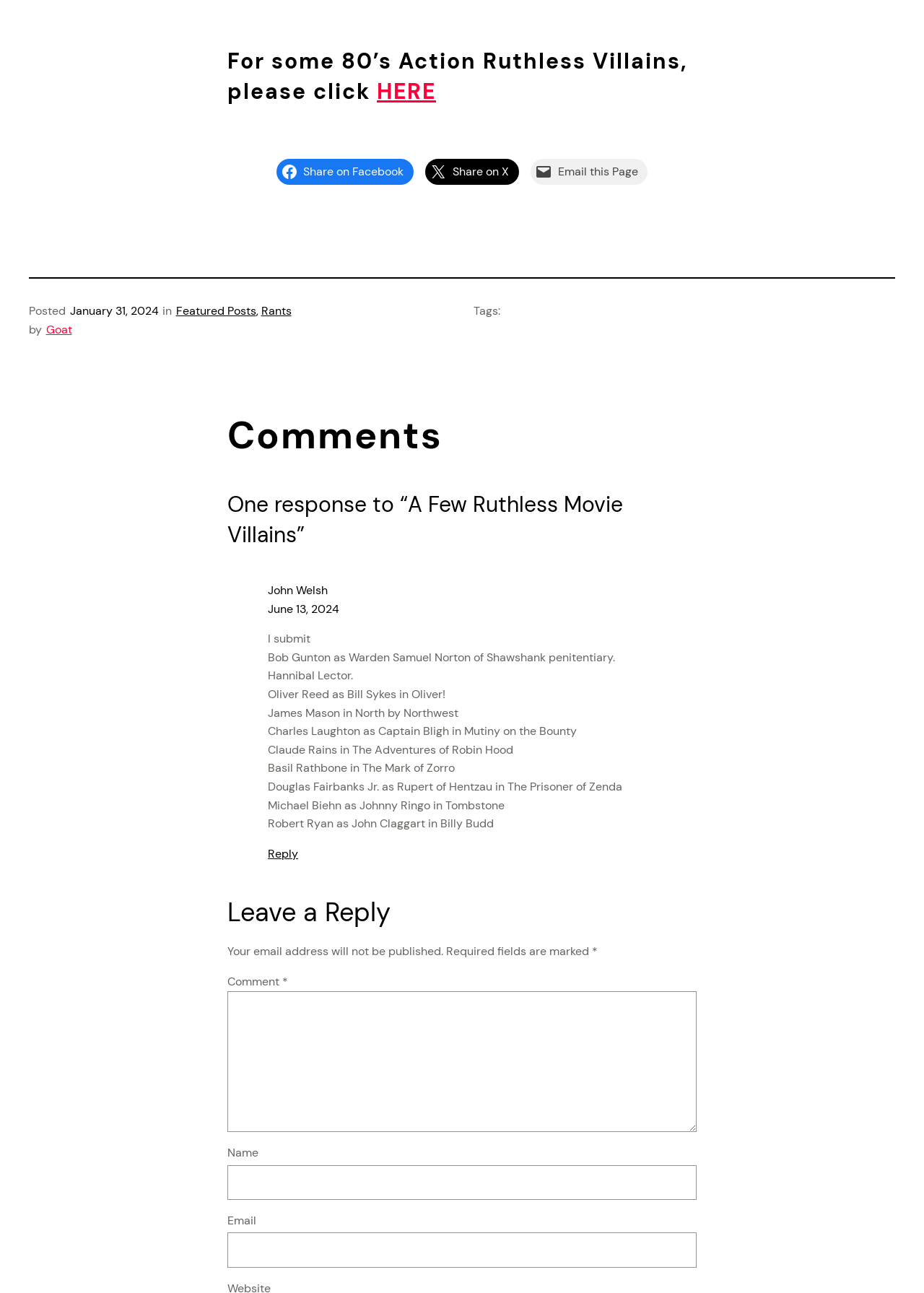Give the bounding box coordinates for the element described as: "Reply".

[0.29, 0.654, 0.323, 0.666]